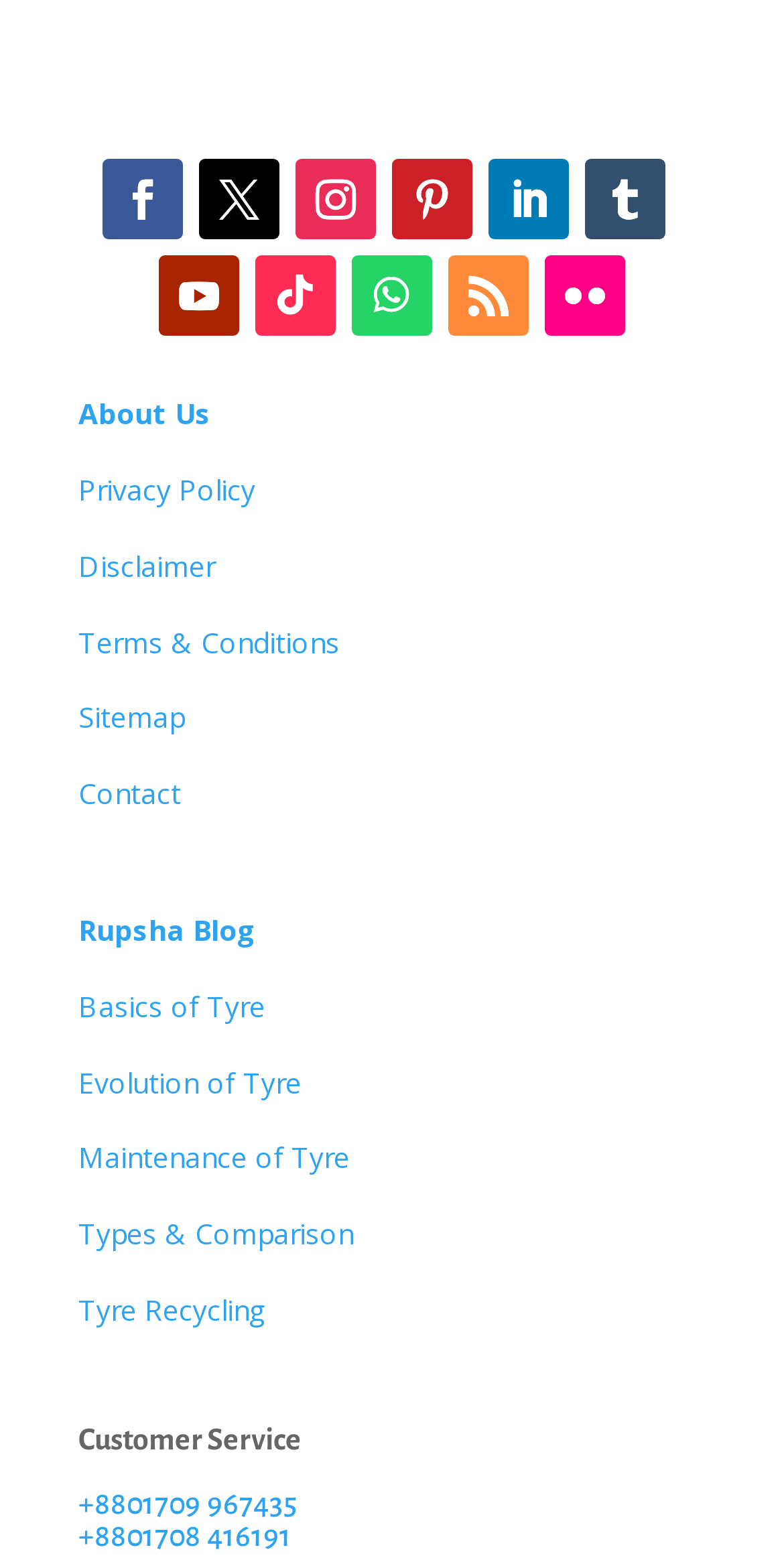Given the element description Tyre Recycling, specify the bounding box coordinates of the corresponding UI element in the format (top-left x, top-left y, bottom-right x, bottom-right y). All values must be between 0 and 1.

[0.1, 0.827, 0.338, 0.852]